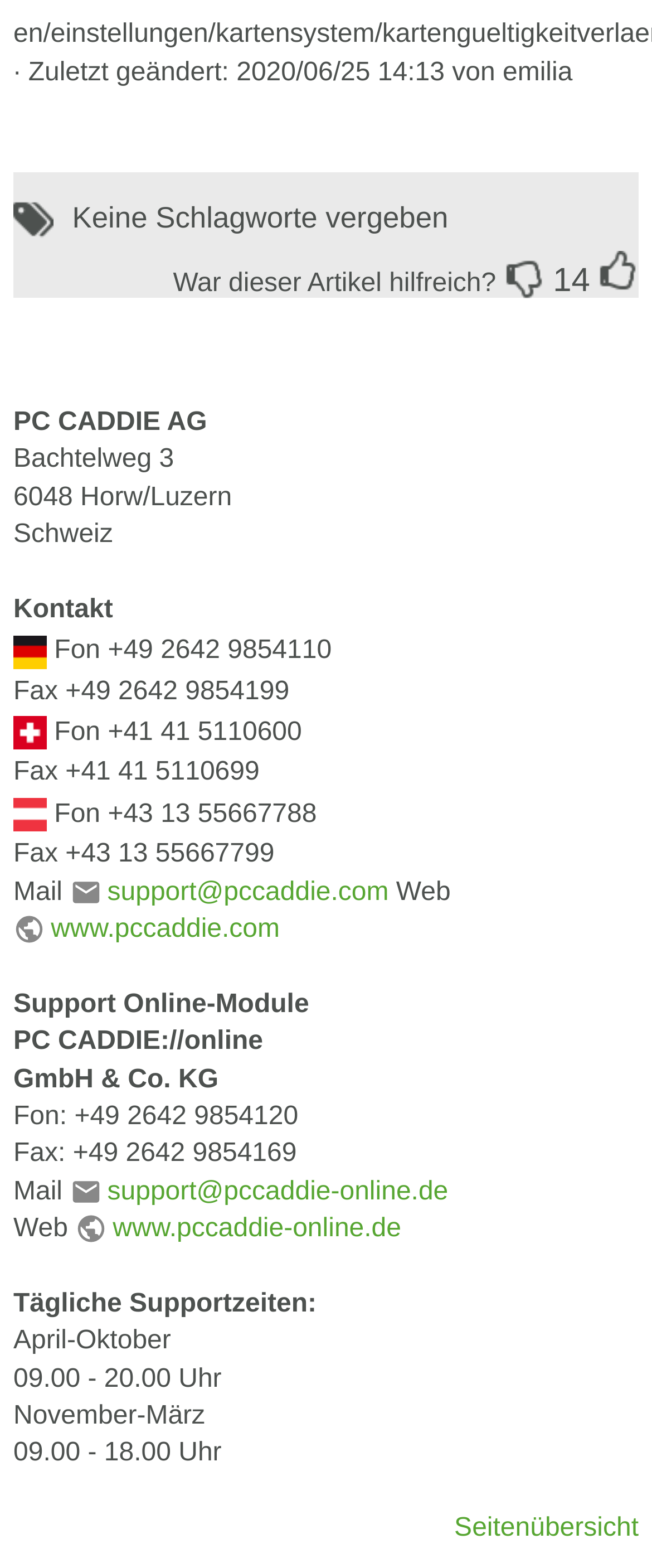Use a single word or phrase to respond to the question:
What are the daily support hours?

09.00 - 20.00 Uhr